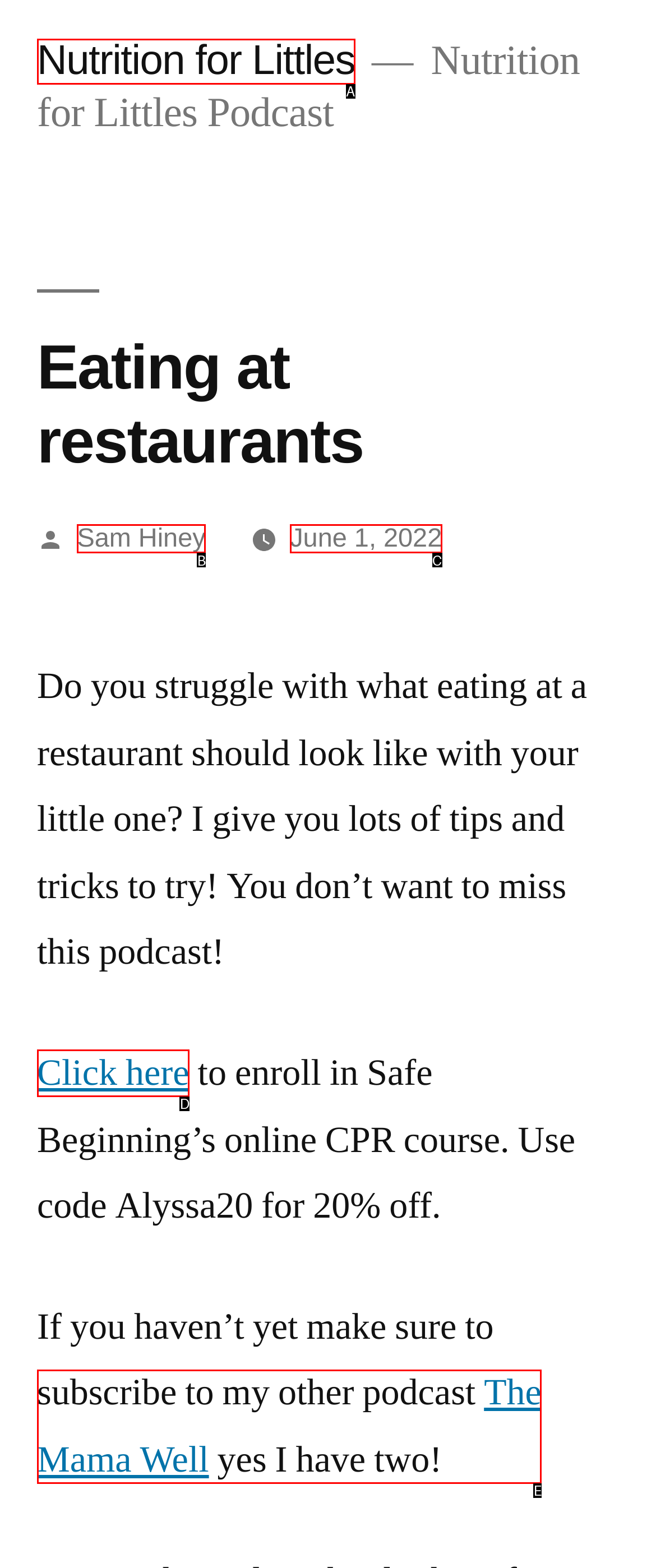Determine which UI element matches this description: The Mama Well
Reply with the appropriate option's letter.

E